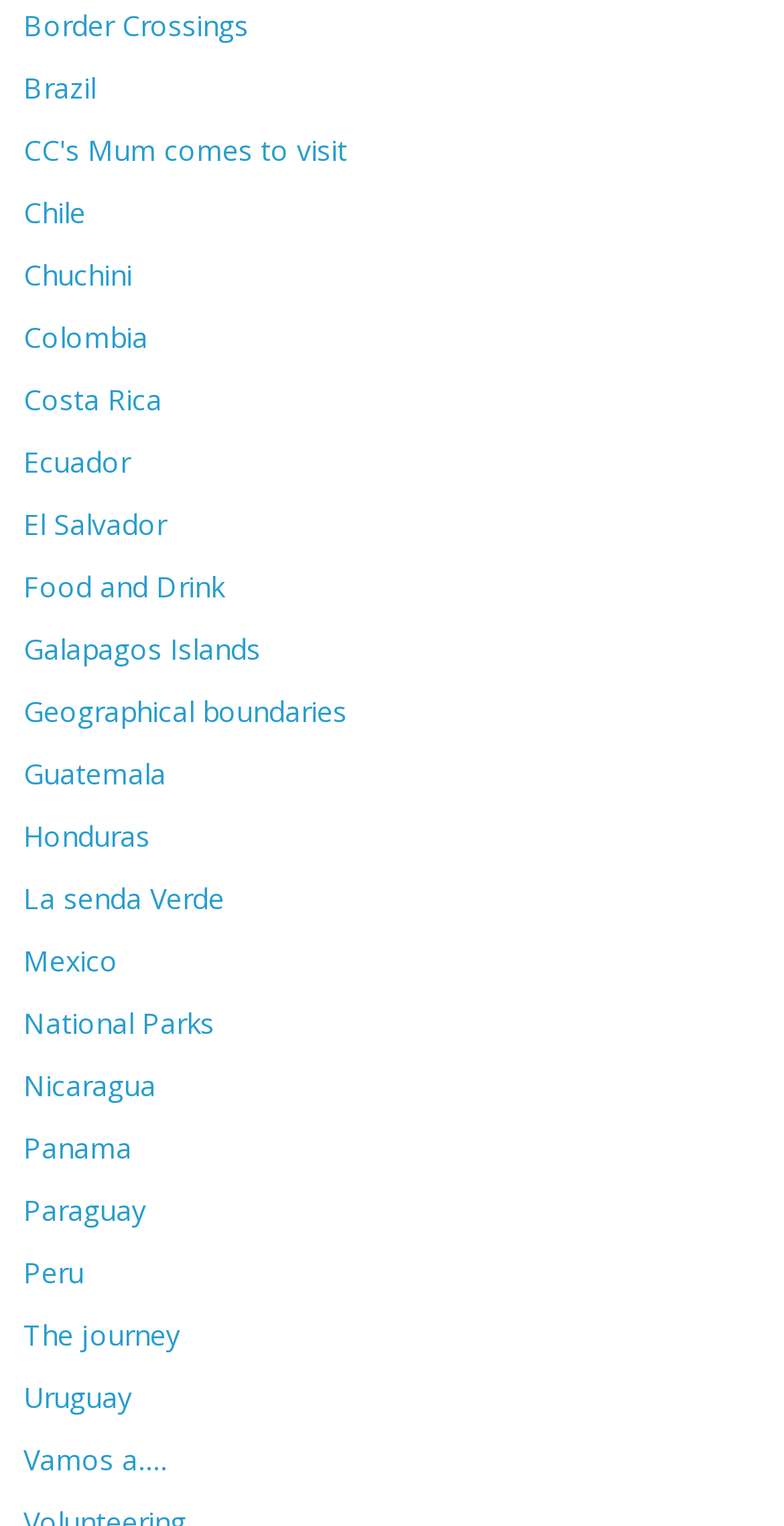Please answer the following question using a single word or phrase: 
How many links are related to countries?

15